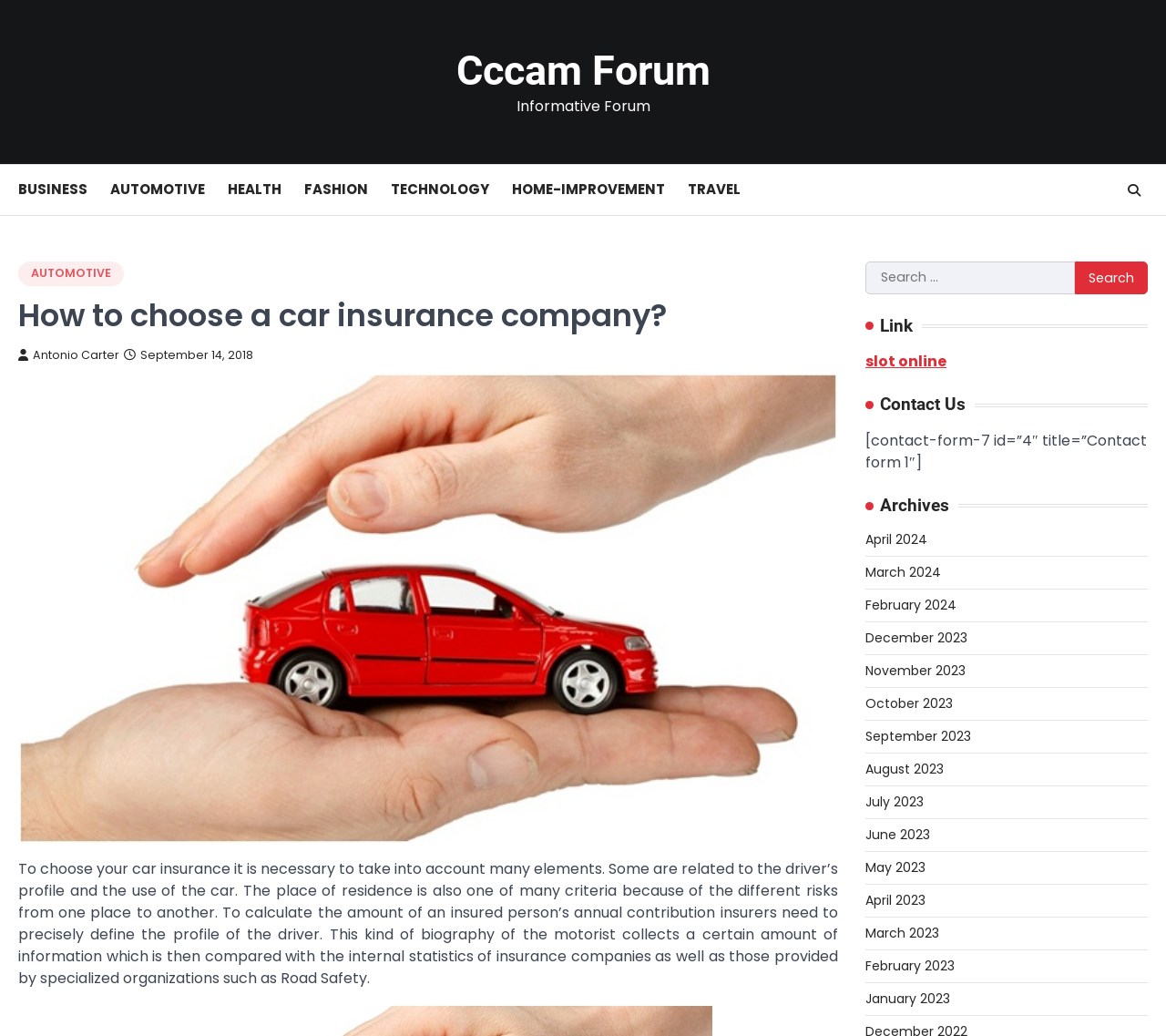Please specify the bounding box coordinates in the format (top-left x, top-left y, bottom-right x, bottom-right y), with all values as floating point numbers between 0 and 1. Identify the bounding box of the UI element described by: parent_node: Search for: value="Search"

[0.922, 0.252, 0.984, 0.284]